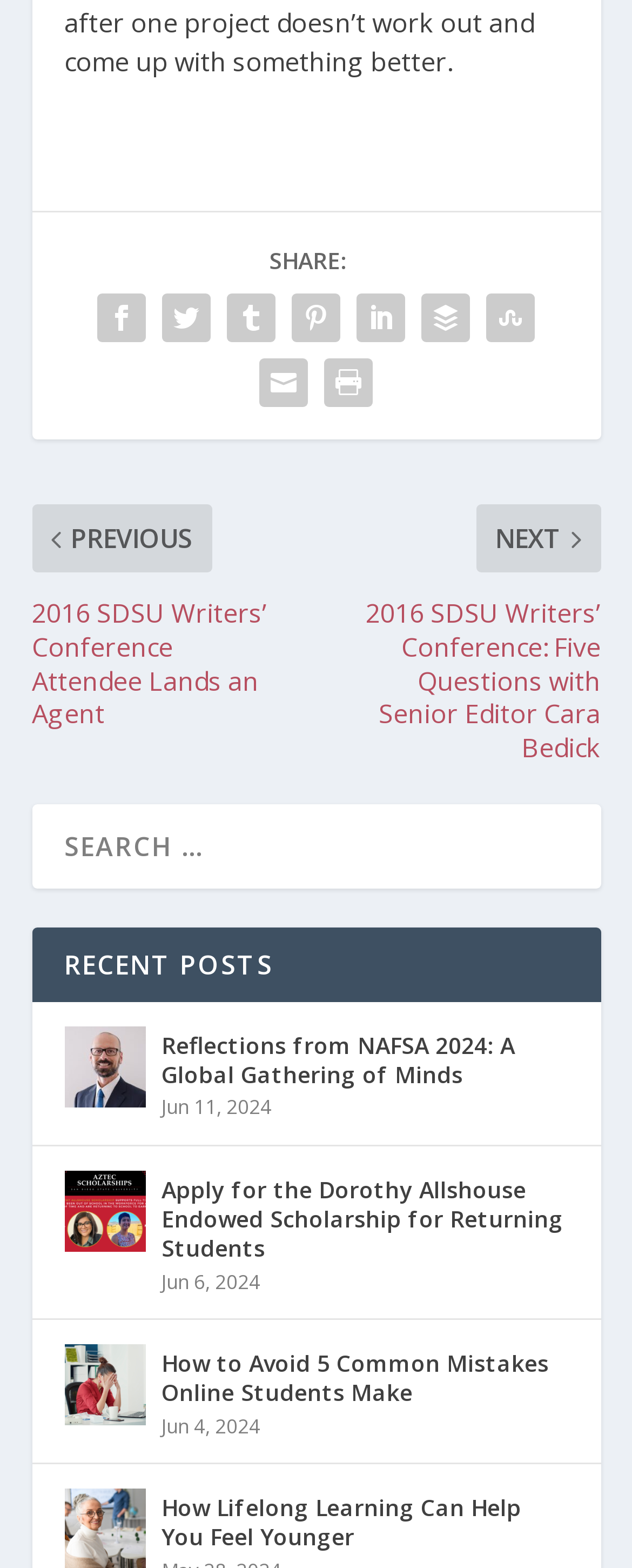Determine the bounding box coordinates of the clickable region to carry out the instruction: "View post about avoiding common mistakes online students make".

[0.101, 0.857, 0.229, 0.909]